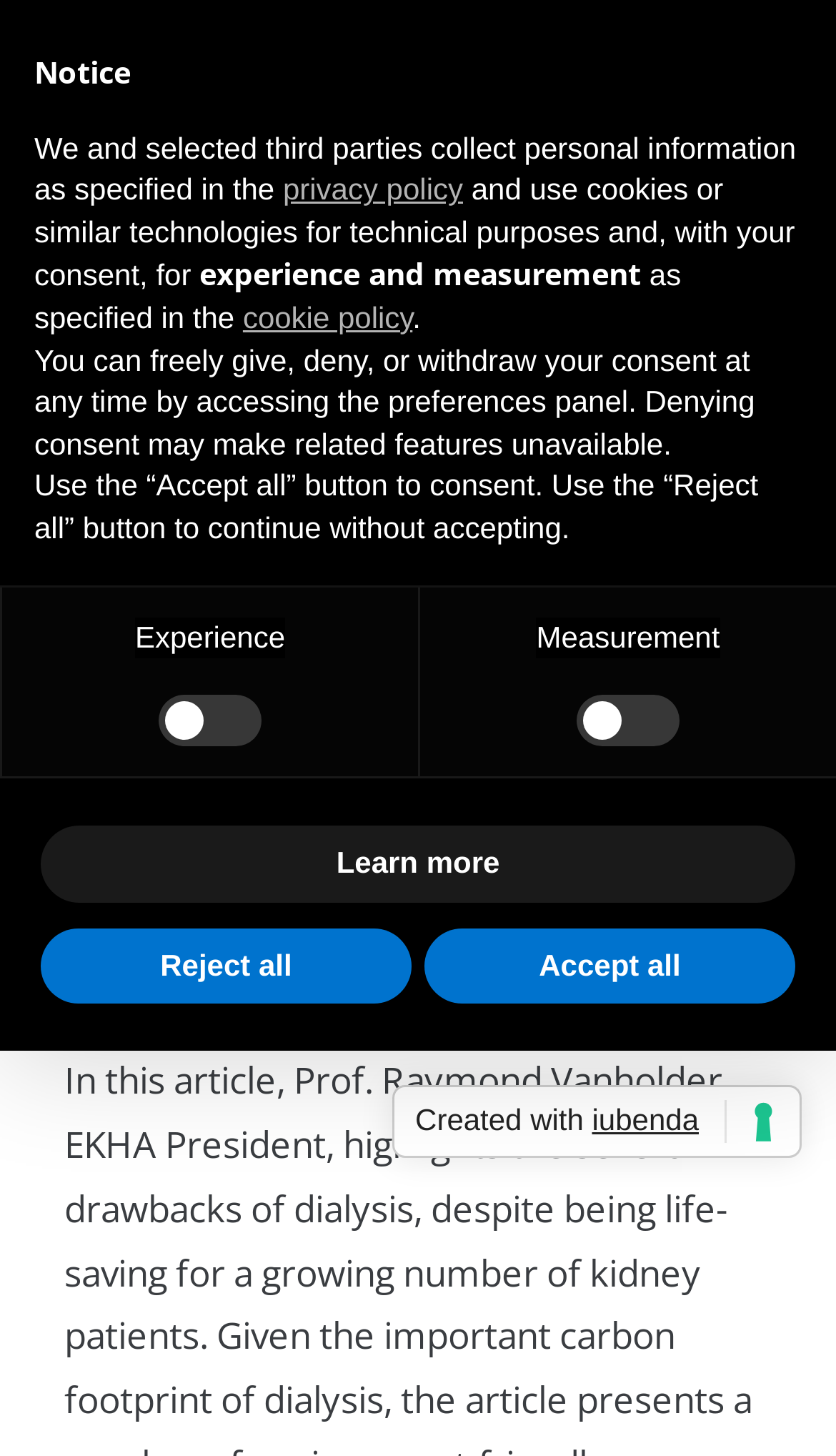Please determine the bounding box coordinates of the element to click on in order to accomplish the following task: "Click the Learn more button". Ensure the coordinates are four float numbers ranging from 0 to 1, i.e., [left, top, right, bottom].

[0.049, 0.567, 0.951, 0.62]